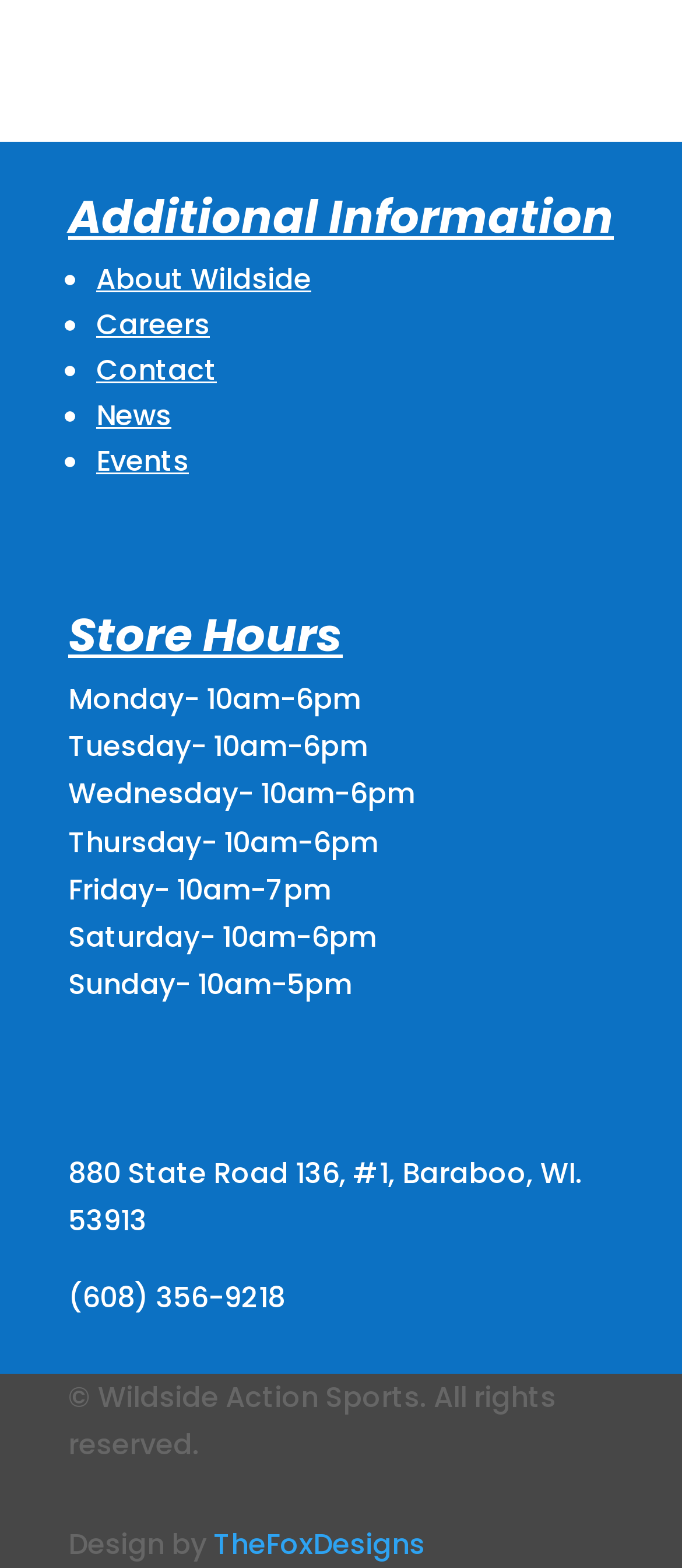How many links are there in the 'Additional Information' section?
Carefully examine the image and provide a detailed answer to the question.

I found the links in the 'Additional Information' section by looking at the link elements under the 'Additional Information' heading. There are 5 links: 'About Wildside', 'Careers', 'Contact', 'News', and 'Events'.